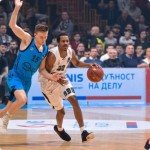Detail the scene depicted in the image with as much precision as possible.

In an intense EuroCup basketball match, one player in a dark uniform skillfully dribbles the ball while being closely defended by an opponent in a light blue jersey. The action takes place against a backdrop of a bustling crowd, highlighting the excitement and competitive spirit of the game. This scene captures a moment of athleticism and strategy as both players vie for control on the court, emphasizing the thrilling nature of basketball at this level. The photograph is linked to an article discussing the match, particularly focusing on the performance of Partizan, who recently secured a hard-fought victory against ASVEL.